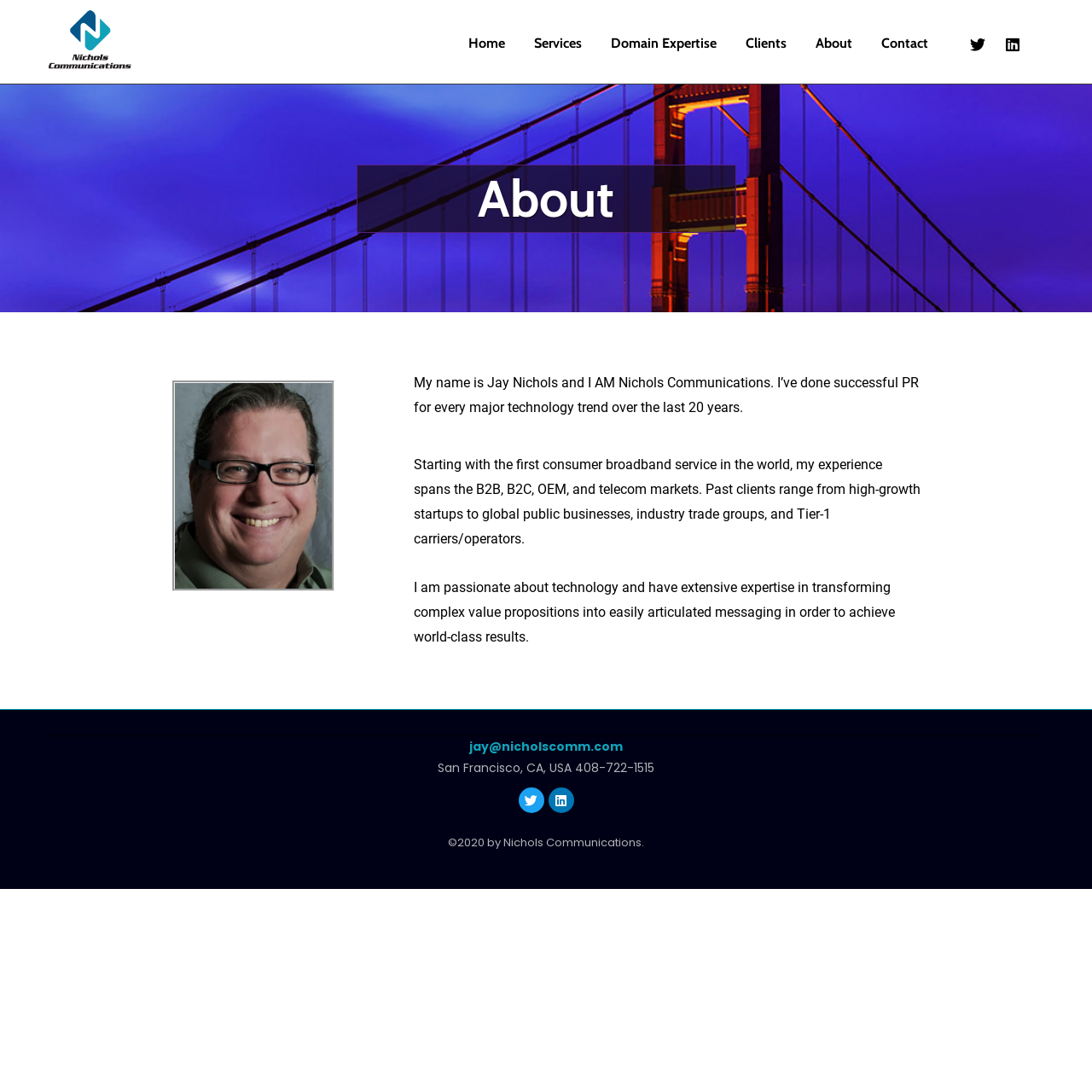Find the UI element described as: "Home" and predict its bounding box coordinates. Ensure the coordinates are four float numbers between 0 and 1, [left, top, right, bottom].

[0.429, 0.029, 0.462, 0.052]